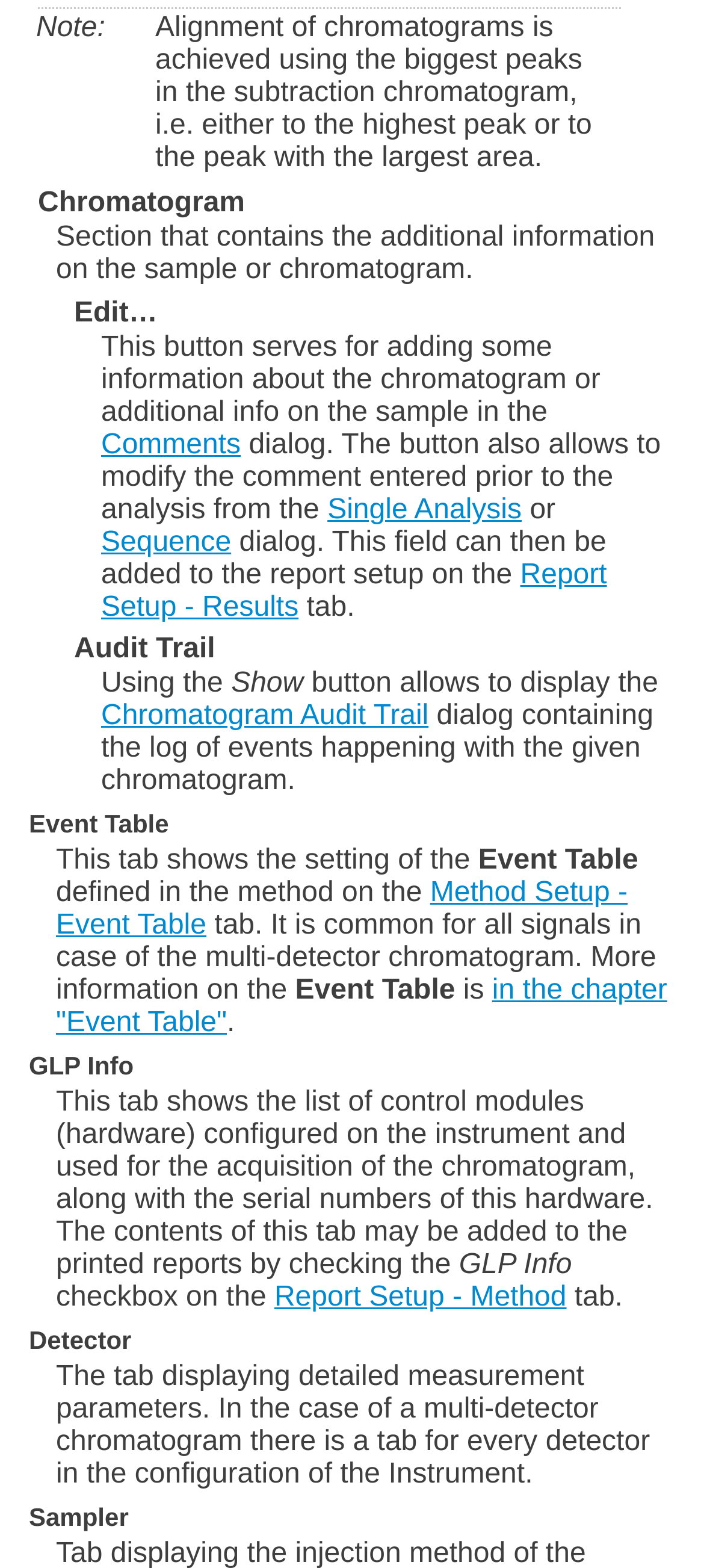Locate the bounding box coordinates of the element that needs to be clicked to carry out the instruction: "Go to April 2023". The coordinates should be given as four float numbers ranging from 0 to 1, i.e., [left, top, right, bottom].

None